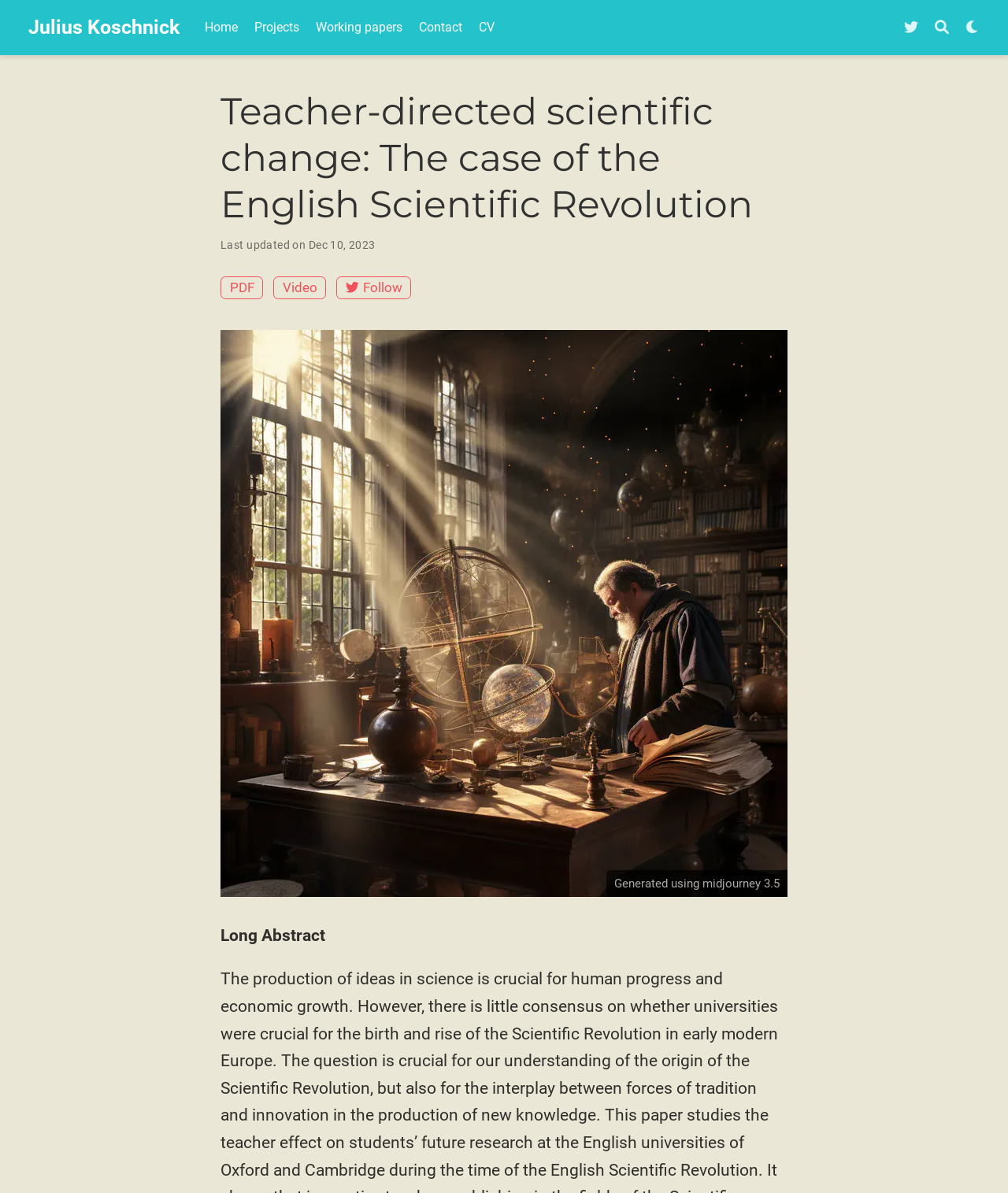Find the bounding box of the element with the following description: "Projects". The coordinates must be four float numbers between 0 and 1, formatted as [left, top, right, bottom].

[0.244, 0.009, 0.305, 0.037]